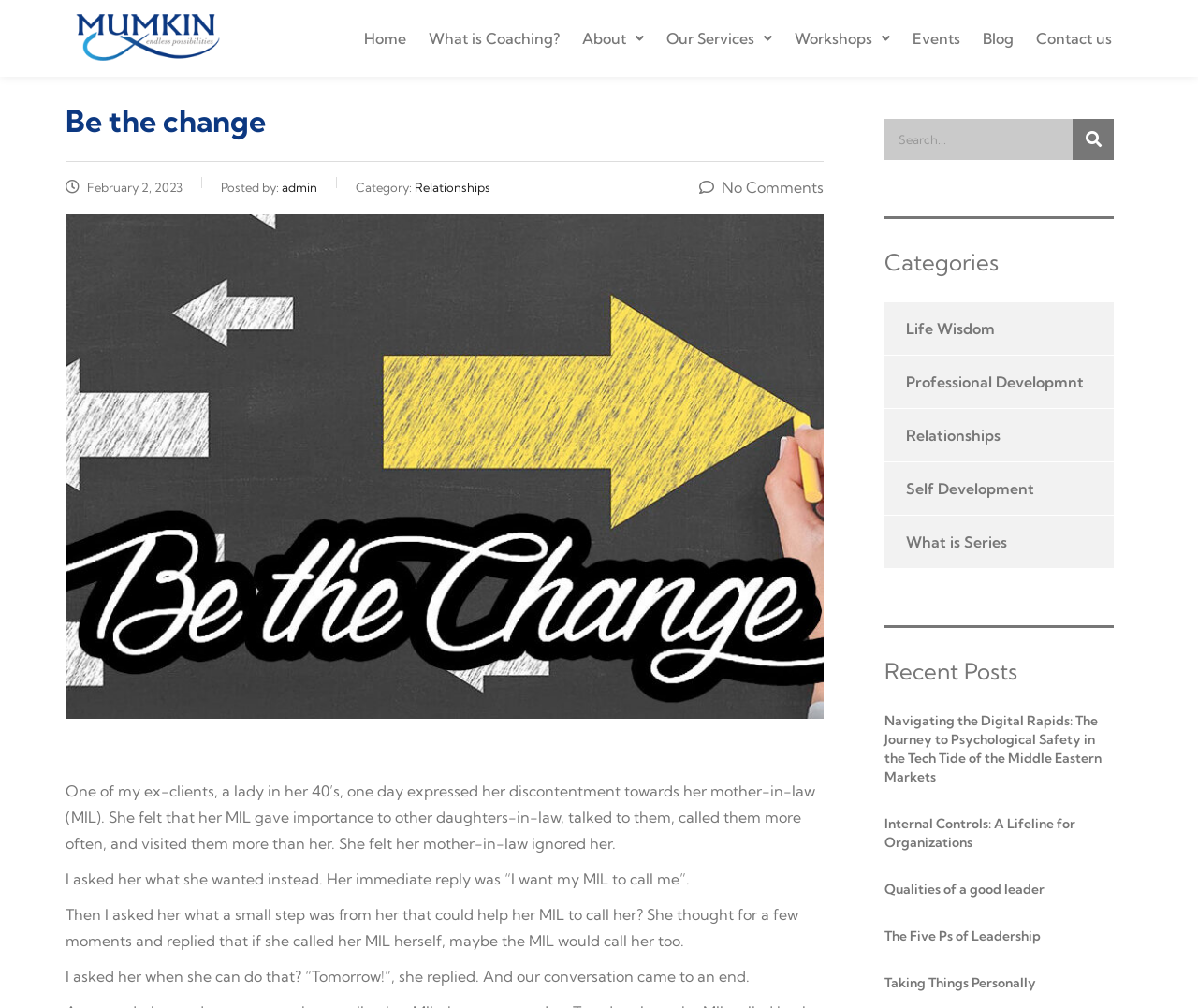Create an elaborate caption for the webpage.

The webpage is about Mumkin, a coaching service, with a focus on personal development and relationships. At the top, there is a navigation menu with links to "Home", "What is Coaching?", "About", "Our Services", "Workshops", "Events", "Blog", and "Contact us". 

Below the navigation menu, there is a heading "Be the change" followed by a date "February 2, 2023" and a post author "admin" with a category "Relationships". 

The main content of the webpage is an article about a lady who felt discontent with her mother-in-law's behavior. The article describes a conversation between the lady and a coach, where the coach helps the lady to identify a small step she can take to improve the situation. 

On the right side of the webpage, there is a search box with a magnifying glass icon and a "Categories" section with links to different categories such as "Life Wisdom", "Professional Development", "Relationships", and more. 

Below the categories section, there is a "Recent Posts" section with links to several articles, including "Navigating the Digital Rapids", "Internal Controls", "Qualities of a good leader", and more.